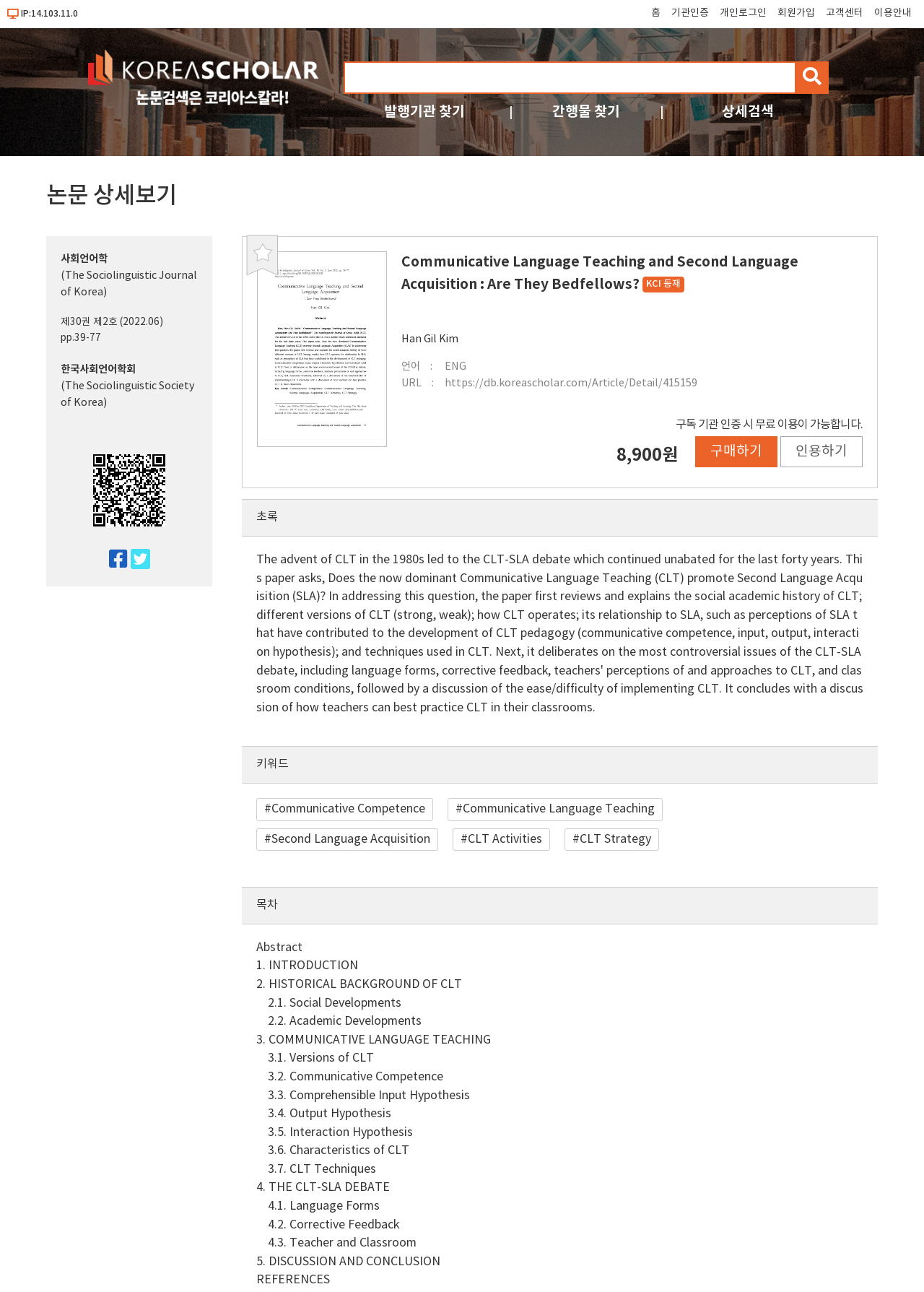Generate an in-depth caption that captures all aspects of the webpage.

This webpage appears to be a scholarly article page on the KoreaScholar website. At the top, there is a navigation bar with links to various sections of the website, including the home page, institution authentication, personal login, membership registration, customer center, and usage guide. Below the navigation bar, there is a search bar with a button to initiate a search.

The main content of the page is divided into two sections. On the left, there is a sidebar with links to related articles, including "Find publishing institutions," "Find publications," and "Detailed search." Below these links, there is a section with information about the article, including the title, "Communicative Language Teaching and Second Language Acquisition: Are They Bedfellows?", and the author, Han Gil Kim.

On the right, there is a section with the article's abstract, which discusses the CLT-SLA debate in language teaching. Below the abstract, there are links to various sections of the article, including the introduction, historical background, communicative language teaching, the CLT-SLA debate, discussion and conclusion, and references.

Throughout the page, there are various buttons and links, including a bookmark button, a purchase button, and social media sharing buttons. There are also several images, including a logo for the KoreaScholar website and a graphic related to the article's content.

At the bottom of the page, there is a section with keywords related to the article, including "Communicative Competence," "Communicative Language Teaching," and "Second Language Acquisition."